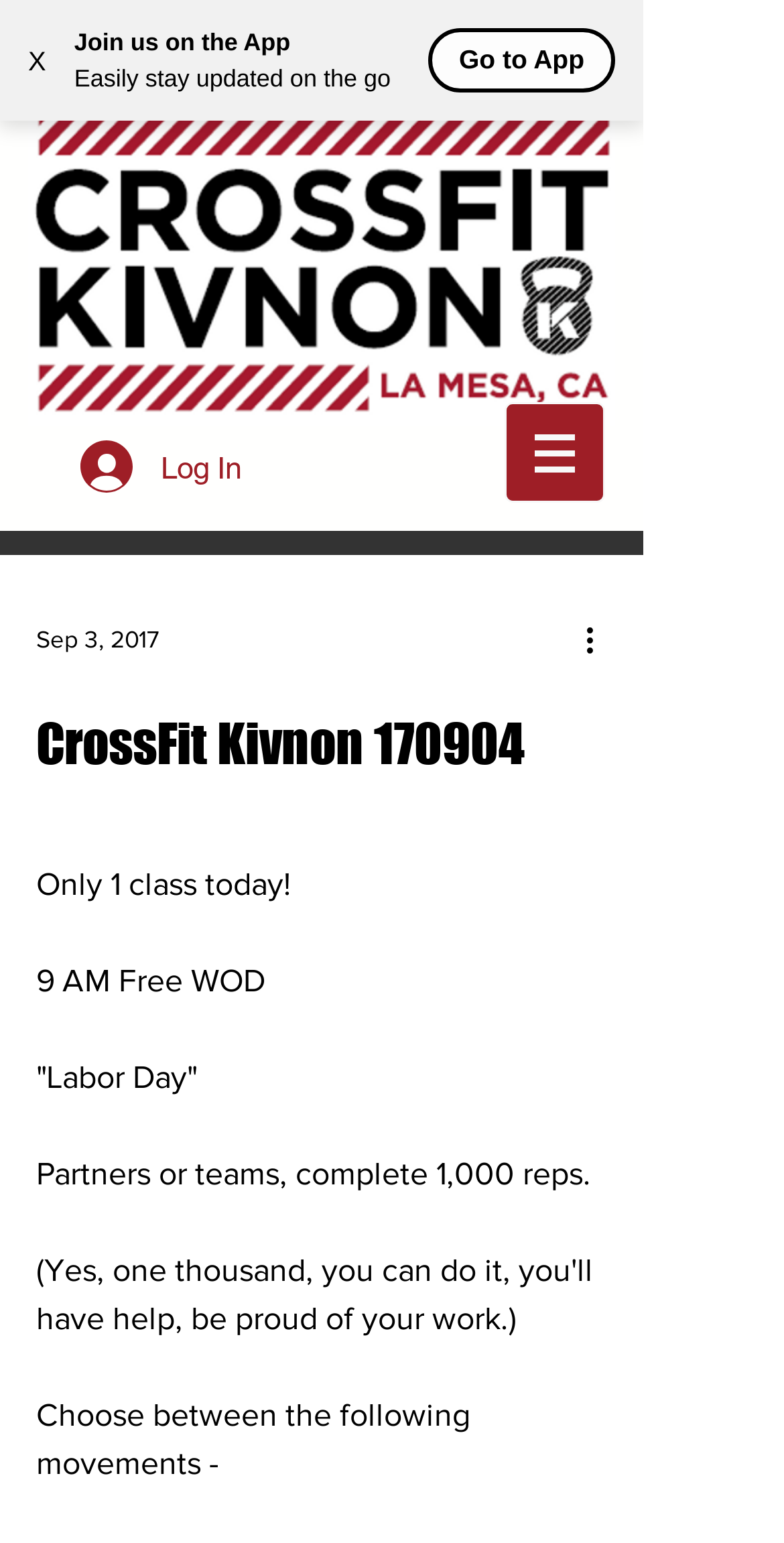Give a comprehensive overview of the webpage, including key elements.

Here is the detailed description of the webpage:

At the top left corner, there is a button labeled "X". Next to it, there is a static text "Join us on the App" followed by another static text "Easily stay updated on the go". Below these texts, there is a button labeled "Go to App". 

On the top right corner, there is a button labeled "Log In" with an image beside it. Above the "Log In" button, there is a logo image of "Kivnon La mesa". 

Below the logo, there is a navigation menu labeled "Site" with a button that has a popup menu. The popup menu contains an image, a generic element displaying the date "Sep 3, 2017", a button labeled "More actions" with an image, and a heading element labeled "CrossFit Kivnon 170904". 

Under the heading, there are several static texts describing a workout class. The first text says "Only 1 class today!". The second text says "9 AM Free WOD". The third text is enclosed in quotes and says "Labor Day". The fourth text says "Partners or teams, complete 1,000 reps." Finally, the last text says "Choose between the following movements -".